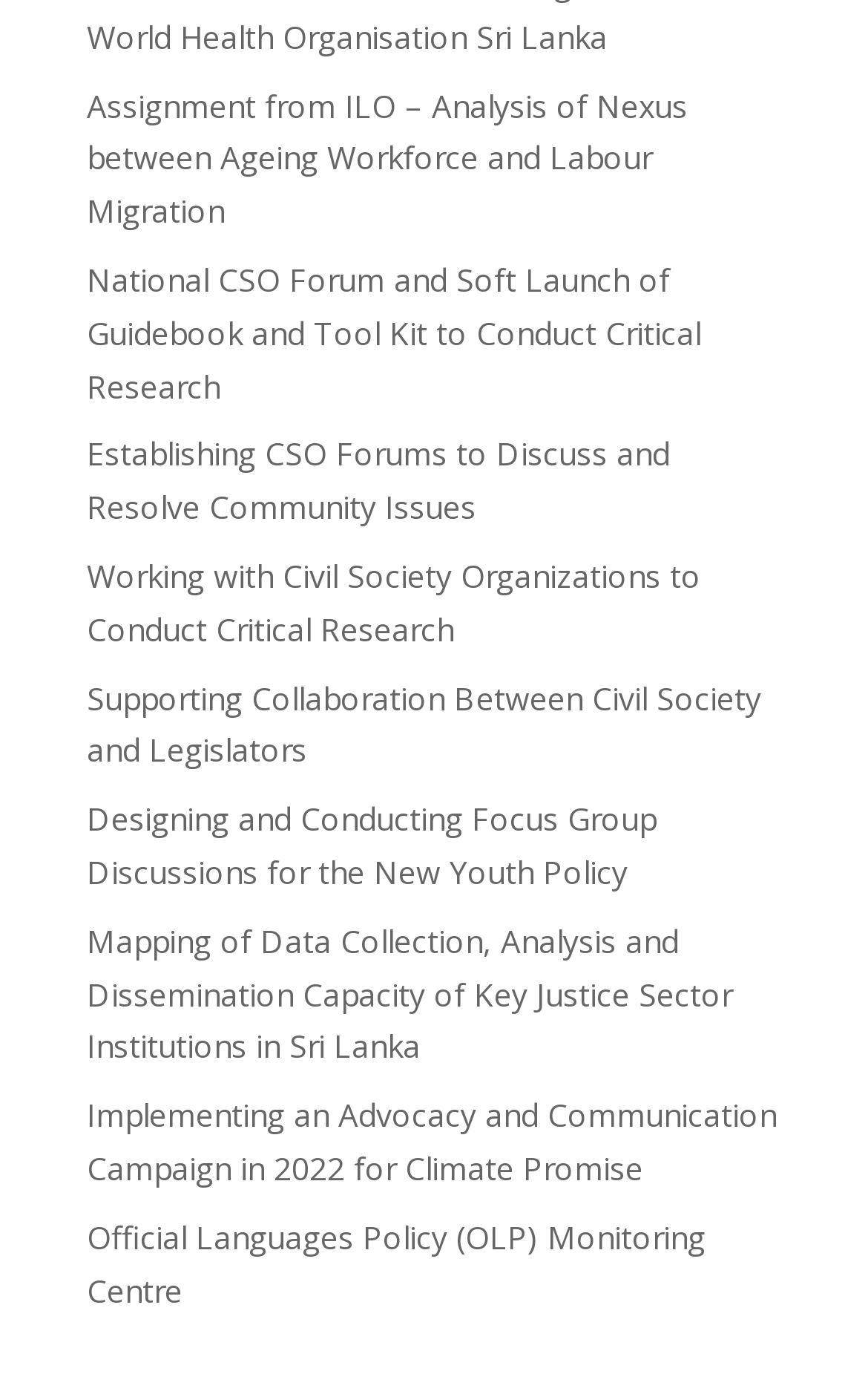How many links are on the webpage?
Using the screenshot, give a one-word or short phrase answer.

11